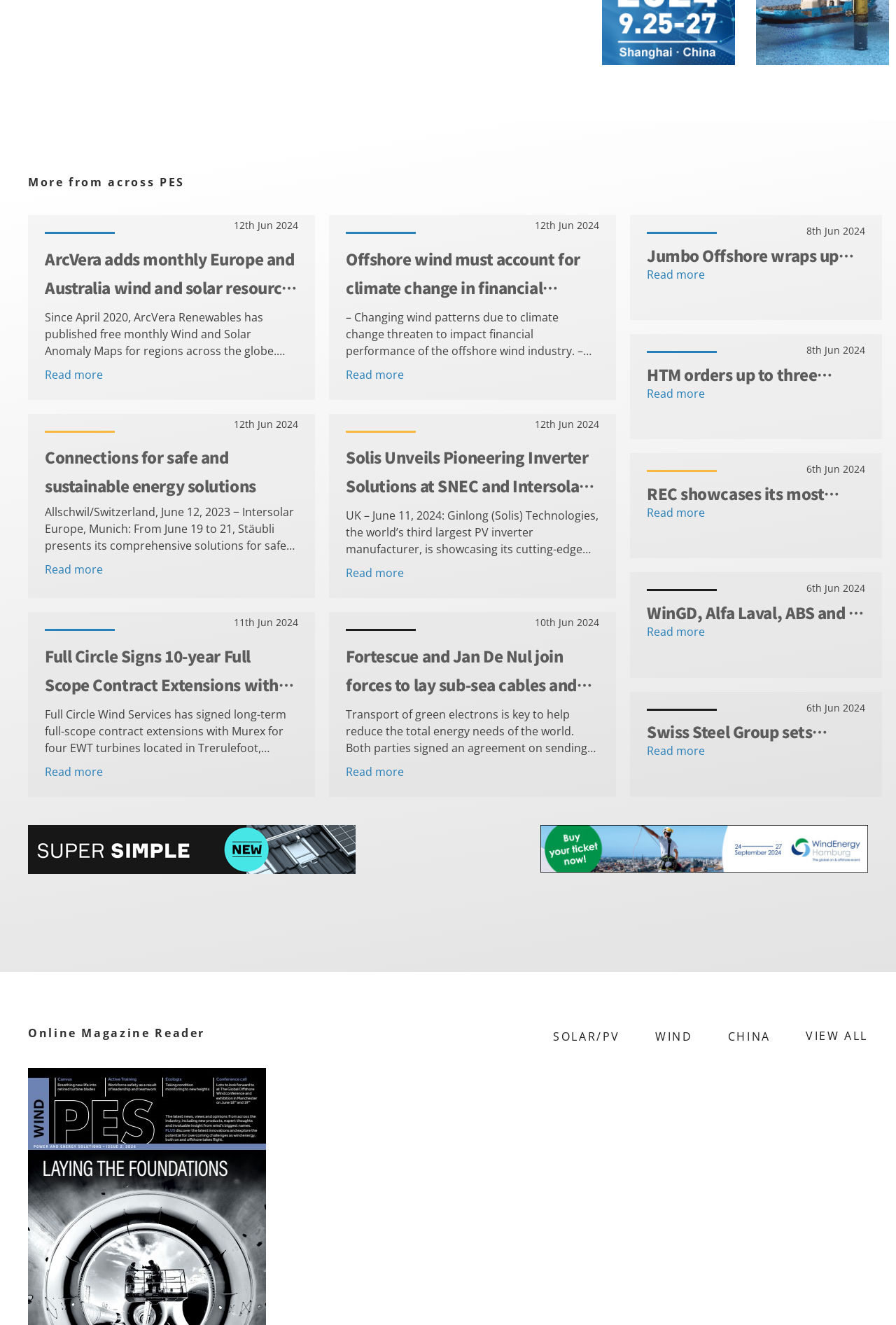Carefully examine the image and provide an in-depth answer to the question: How many EWT turbines are mentioned in the article 'Full Circle Signs 10-year Full Scope Contract Extensions with Murex for EWT Turbines Across South West England'?

I found the number of turbines by reading the StaticText element with the text 'Full Circle Wind Services has signed long-term full-scope contract extensions with Murex for four EWT turbines located in Trerulefoot, Holsworthy, and Liskeard.' and identifying the number of turbines as four.